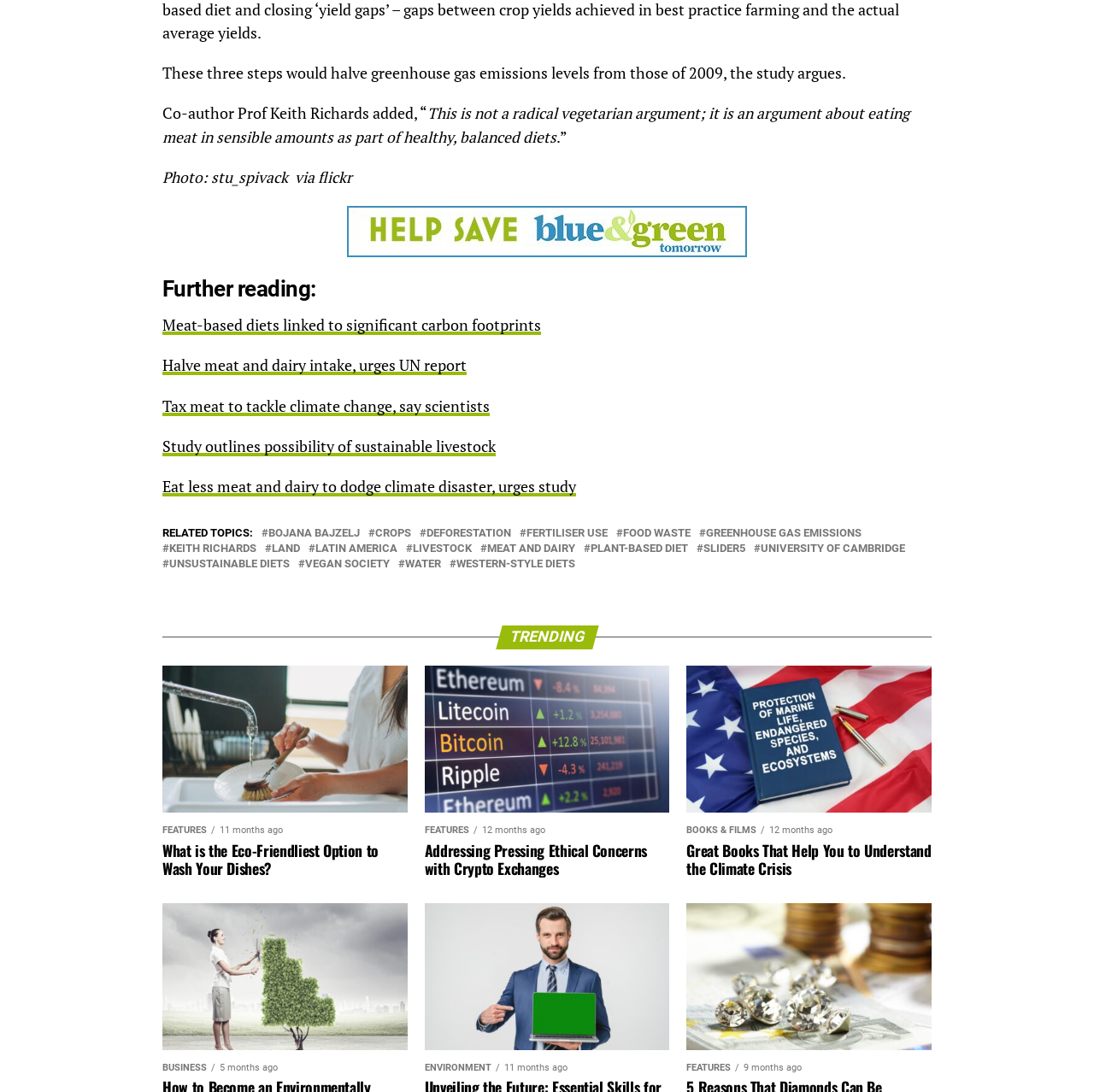Predict the bounding box coordinates of the area that should be clicked to accomplish the following instruction: "Explore the topic '# GREENHOUSE GAS EMISSIONS'". The bounding box coordinates should consist of four float numbers between 0 and 1, i.e., [left, top, right, bottom].

[0.645, 0.484, 0.788, 0.494]